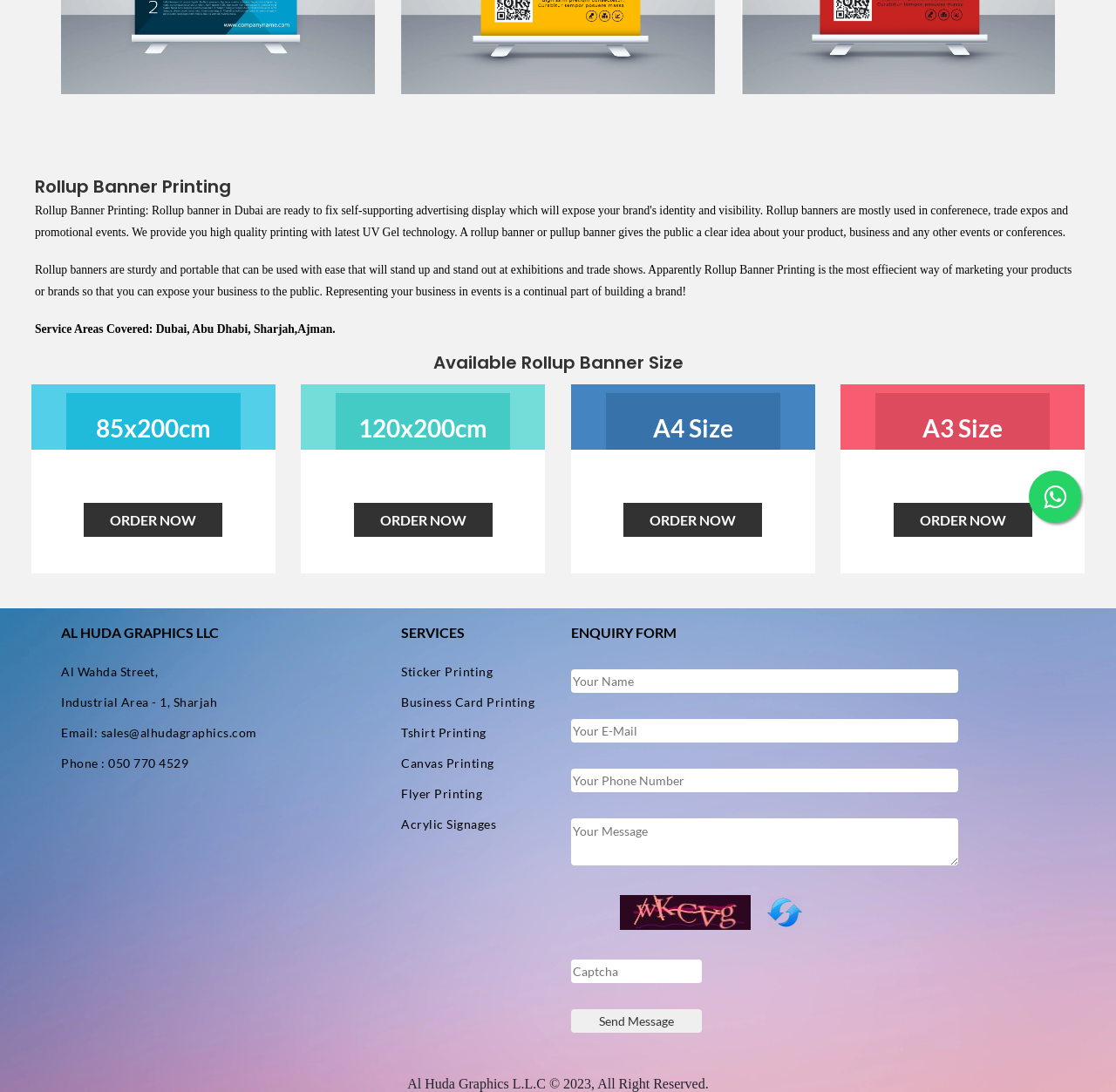Identify the bounding box of the UI element that matches this description: "value="Send Message"".

[0.512, 0.924, 0.629, 0.946]